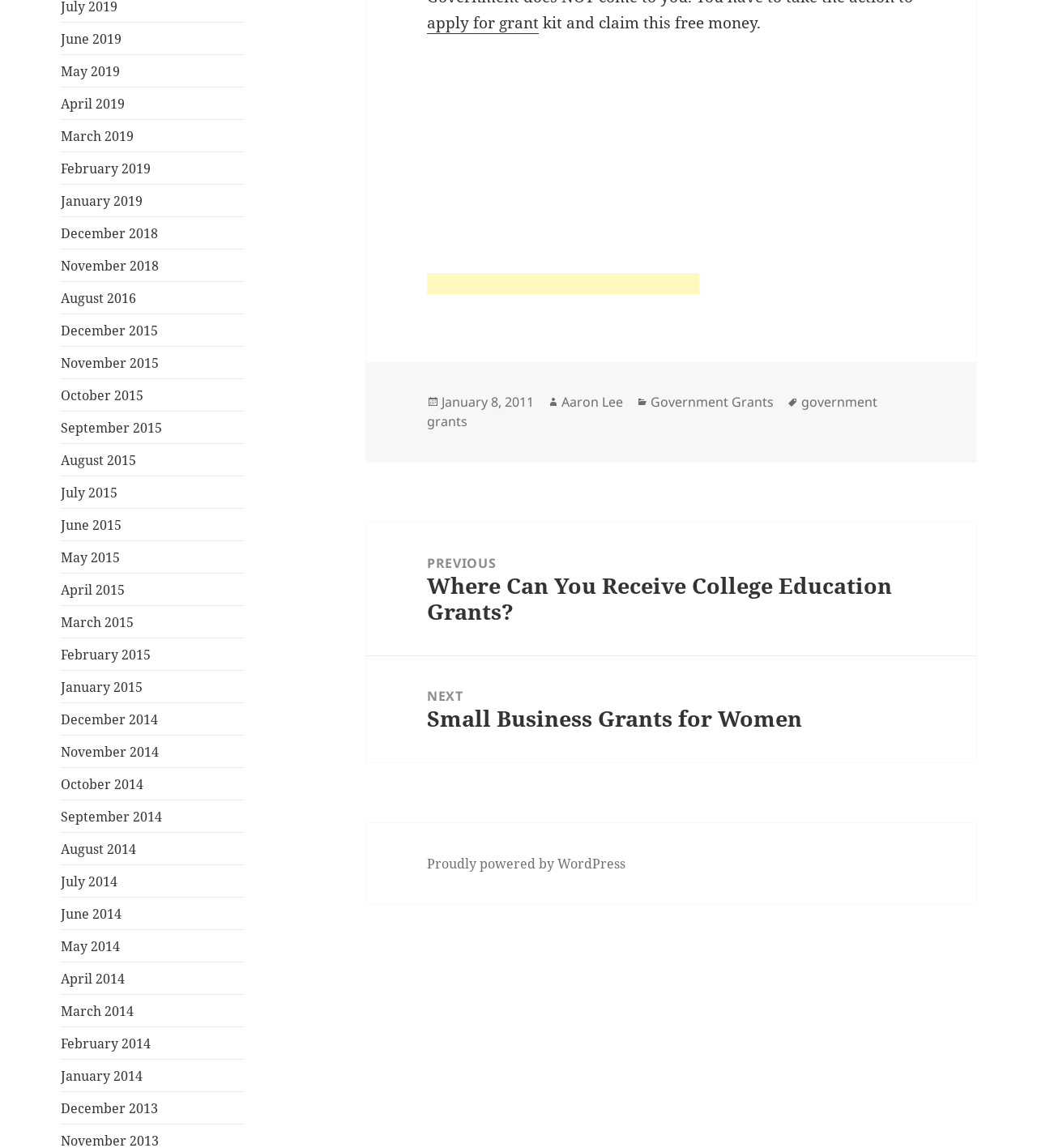Please identify the bounding box coordinates of the clickable area that will fulfill the following instruction: "click on 'June 2019'". The coordinates should be in the format of four float numbers between 0 and 1, i.e., [left, top, right, bottom].

[0.059, 0.026, 0.117, 0.042]